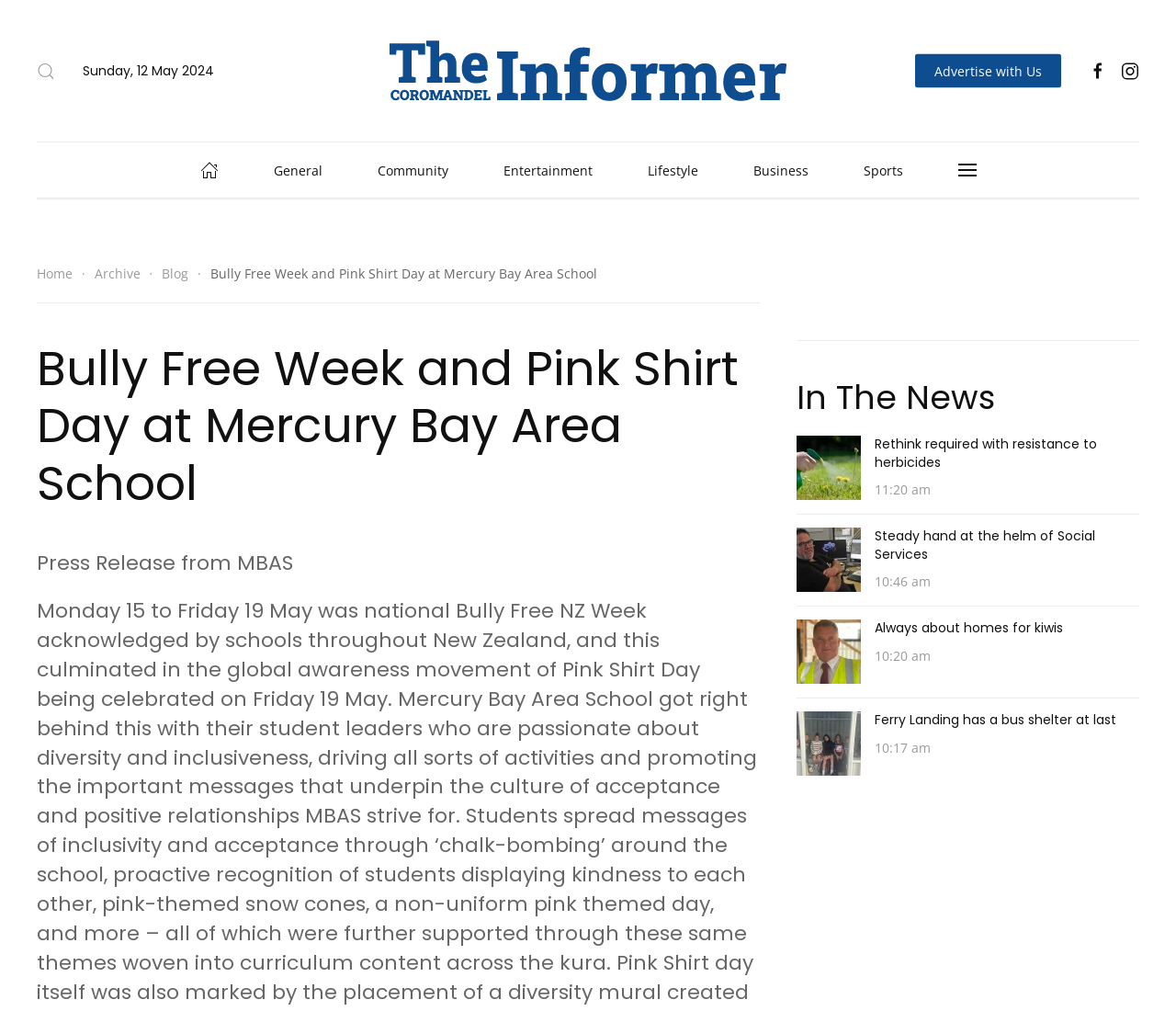Pinpoint the bounding box coordinates of the element that must be clicked to accomplish the following instruction: "Click on the 'Skip to main content' link". The coordinates should be in the format of four float numbers between 0 and 1, i.e., [left, top, right, bottom].

[0.036, 0.042, 0.151, 0.06]